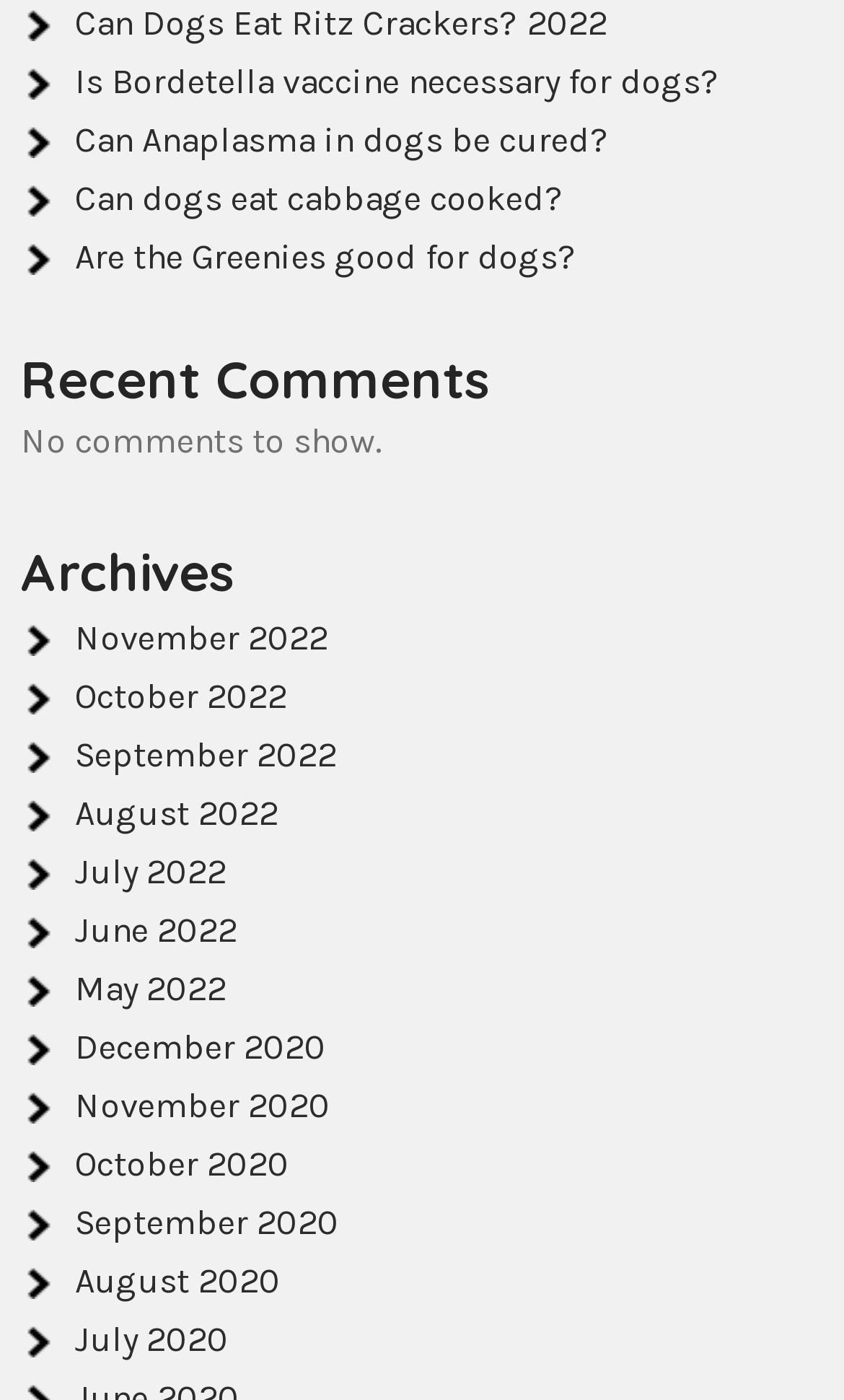Identify the bounding box for the UI element that is described as follows: "August 2020".

[0.089, 0.9, 0.333, 0.929]